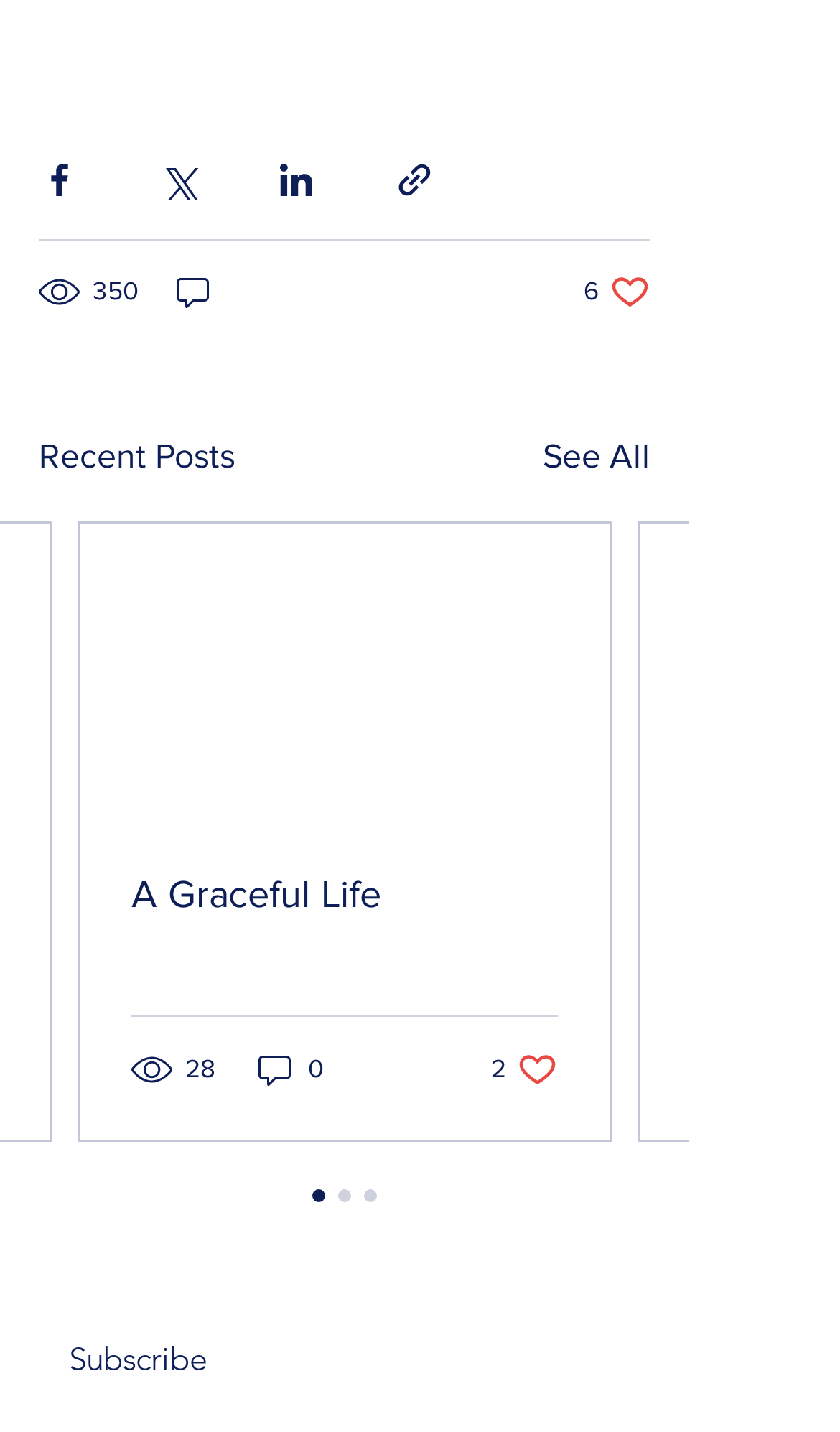What is the text of the button at the bottom of the page?
With the help of the image, please provide a detailed response to the question.

I found the answer by looking at the StaticText element with the text 'Subscribe' which is a child of the root element and has a bounding box coordinate of [0.082, 0.934, 0.246, 0.963]. This element is likely to be a button at the bottom of the page.